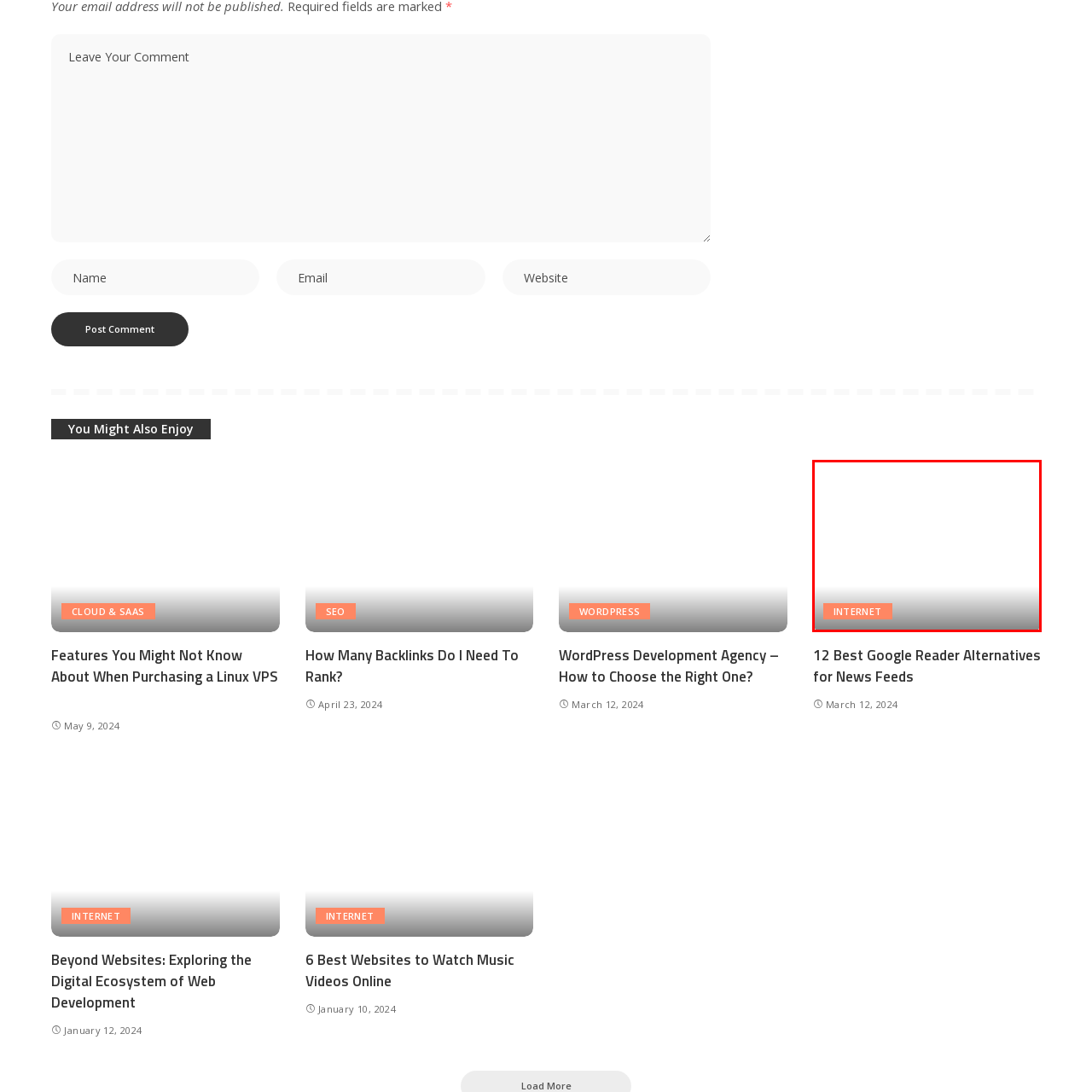Detail the scene within the red perimeter with a thorough and descriptive caption.

The image features a button labeled "INTERNET," rendered in a contrasting color scheme that enhances its visibility. This button likely serves as a navigational element, directing users to content categorized under the "INTERNET" topic. Below the button, the background fades from a darker tone to a lighter gradient, creating a sense of depth that emphasizes the button's prominence. The minimalist design suggests a clean user interface, aiming for easy accessibility and user engagement. This button is part of a larger layout featuring various links and headings related to digital content, indicating a focus on topics pertaining to online resources and technology.